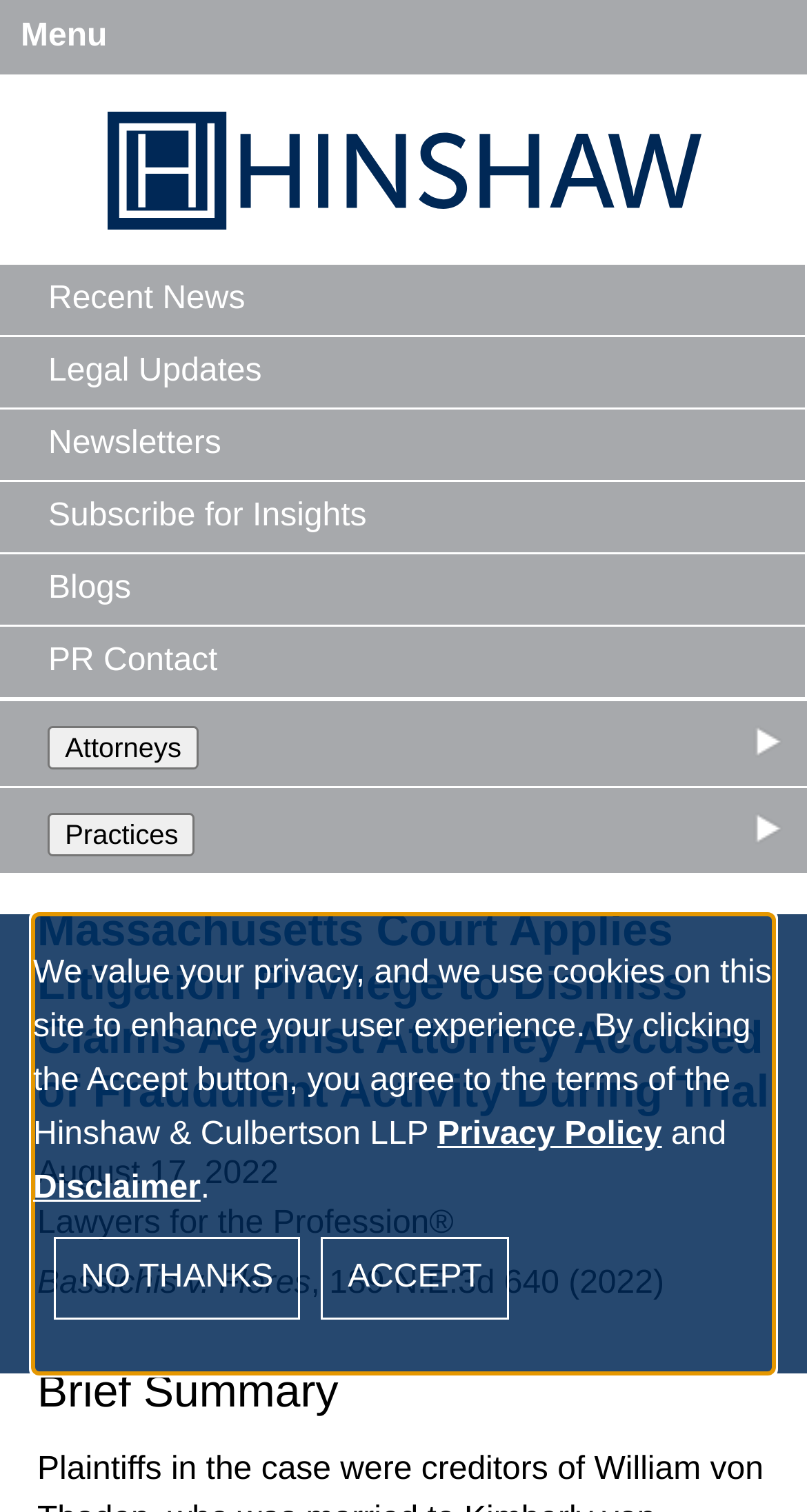Using the provided element description "View bio ›", determine the bounding box coordinates of the UI element.

None